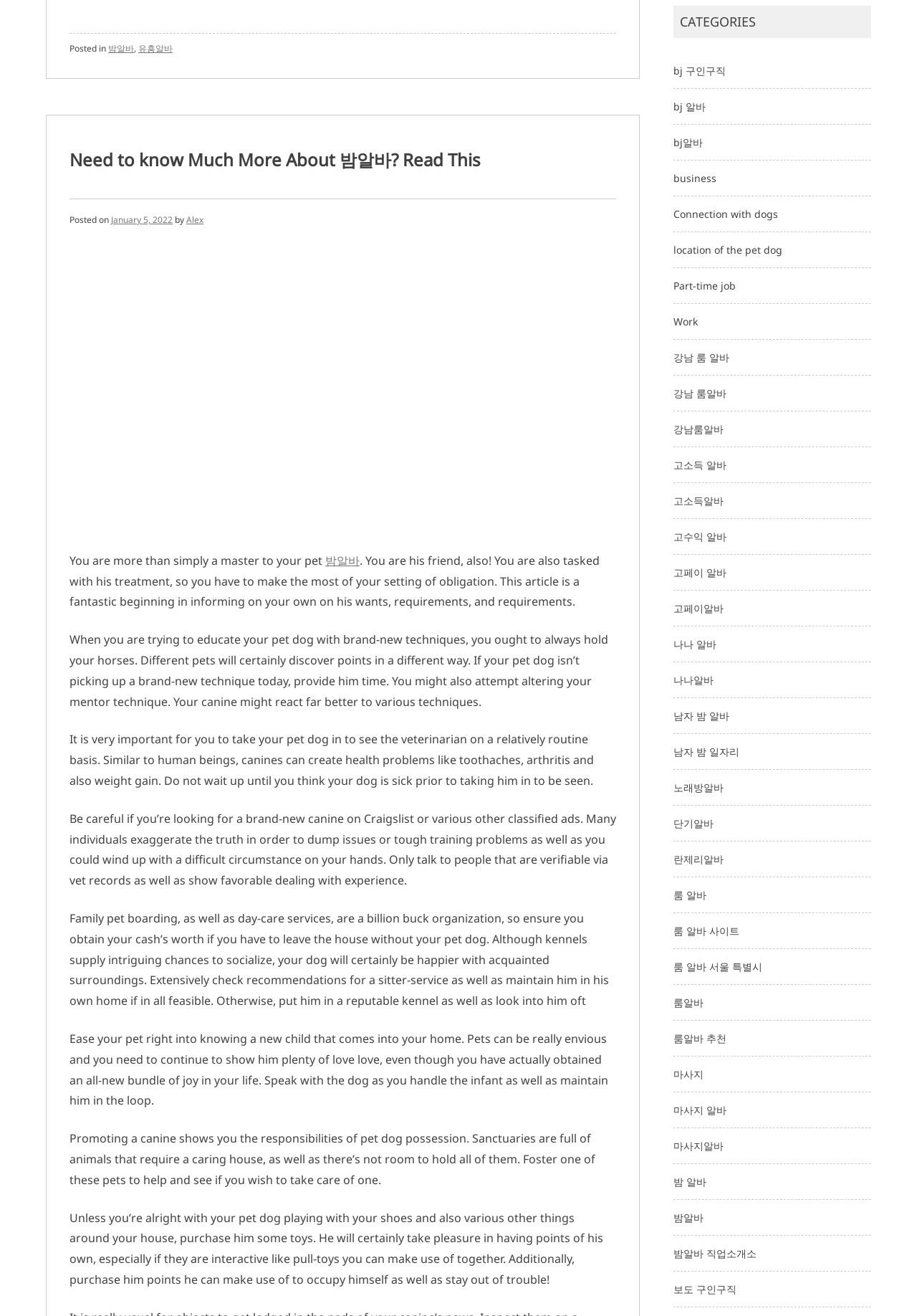Please determine the bounding box coordinates for the element with the description: "룸 알바 서울 특별시".

[0.734, 0.729, 0.831, 0.739]